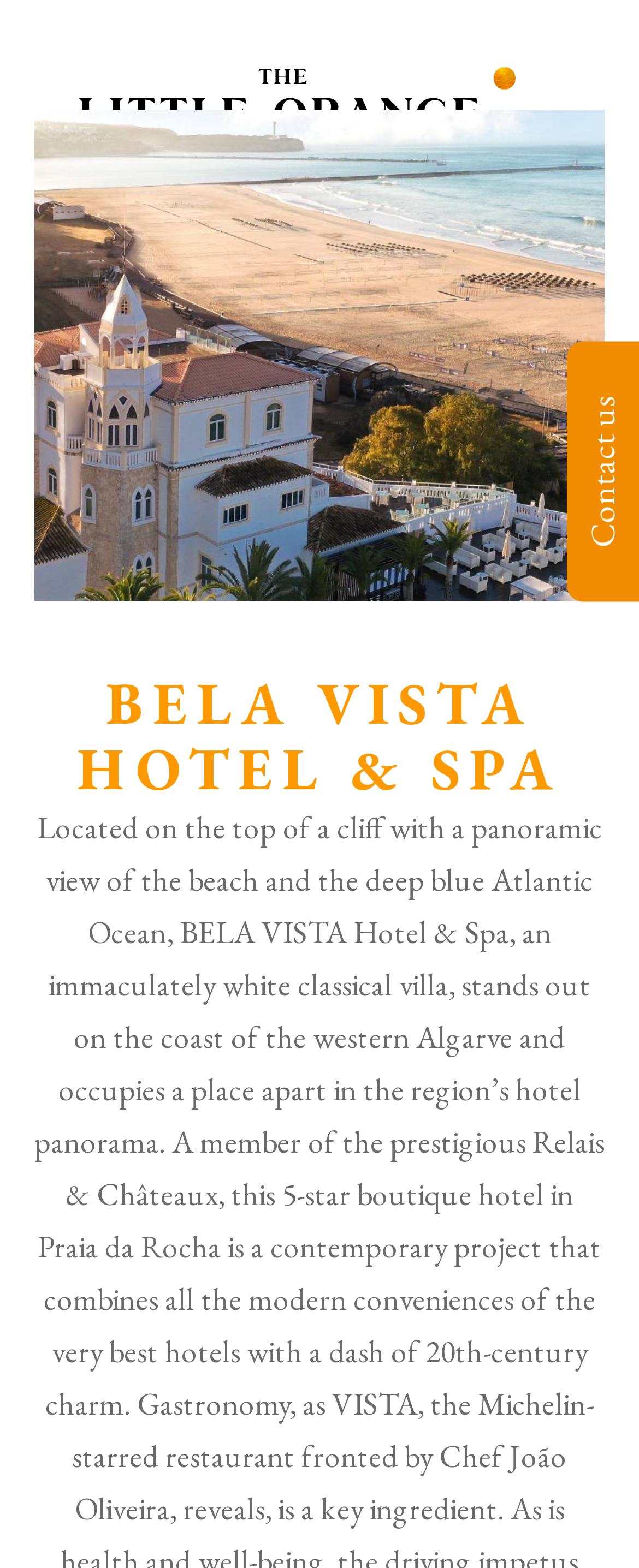Pinpoint the bounding box coordinates of the clickable element to carry out the following instruction: "read Clare's post."

None